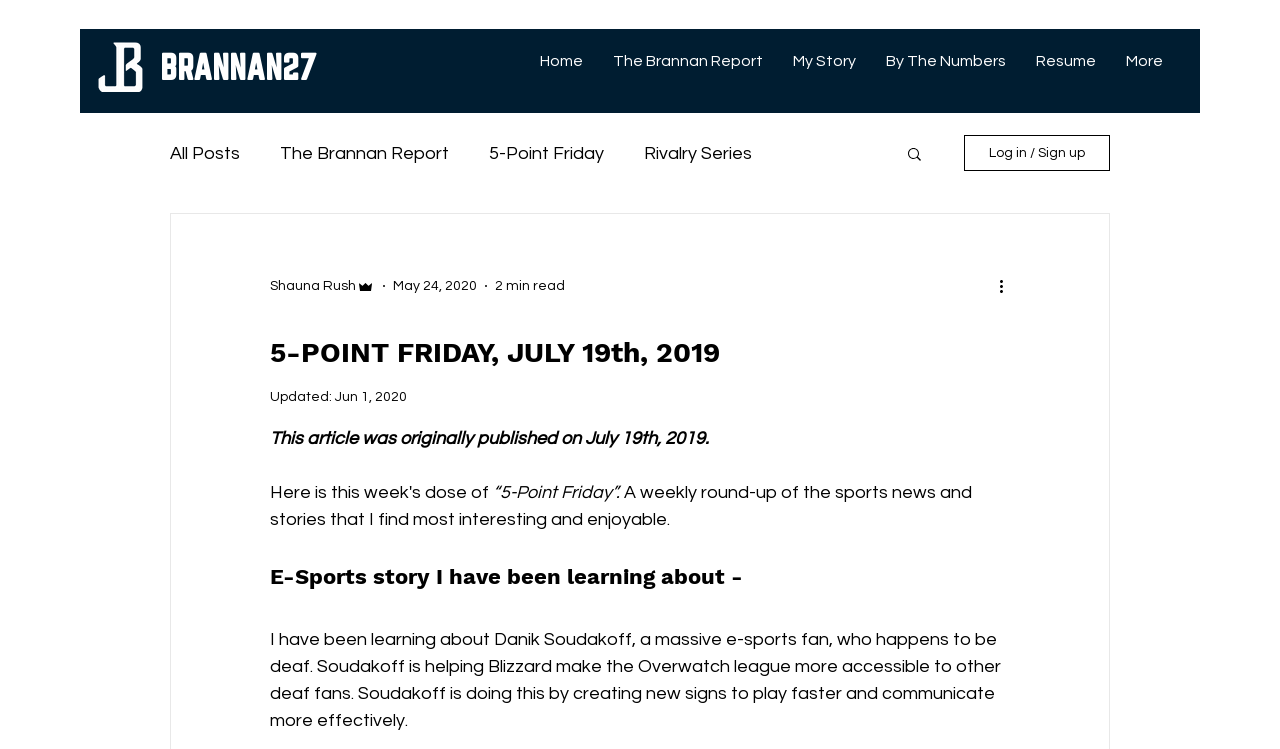Find the bounding box coordinates of the UI element according to this description: "Log in / Sign up".

[0.753, 0.18, 0.867, 0.228]